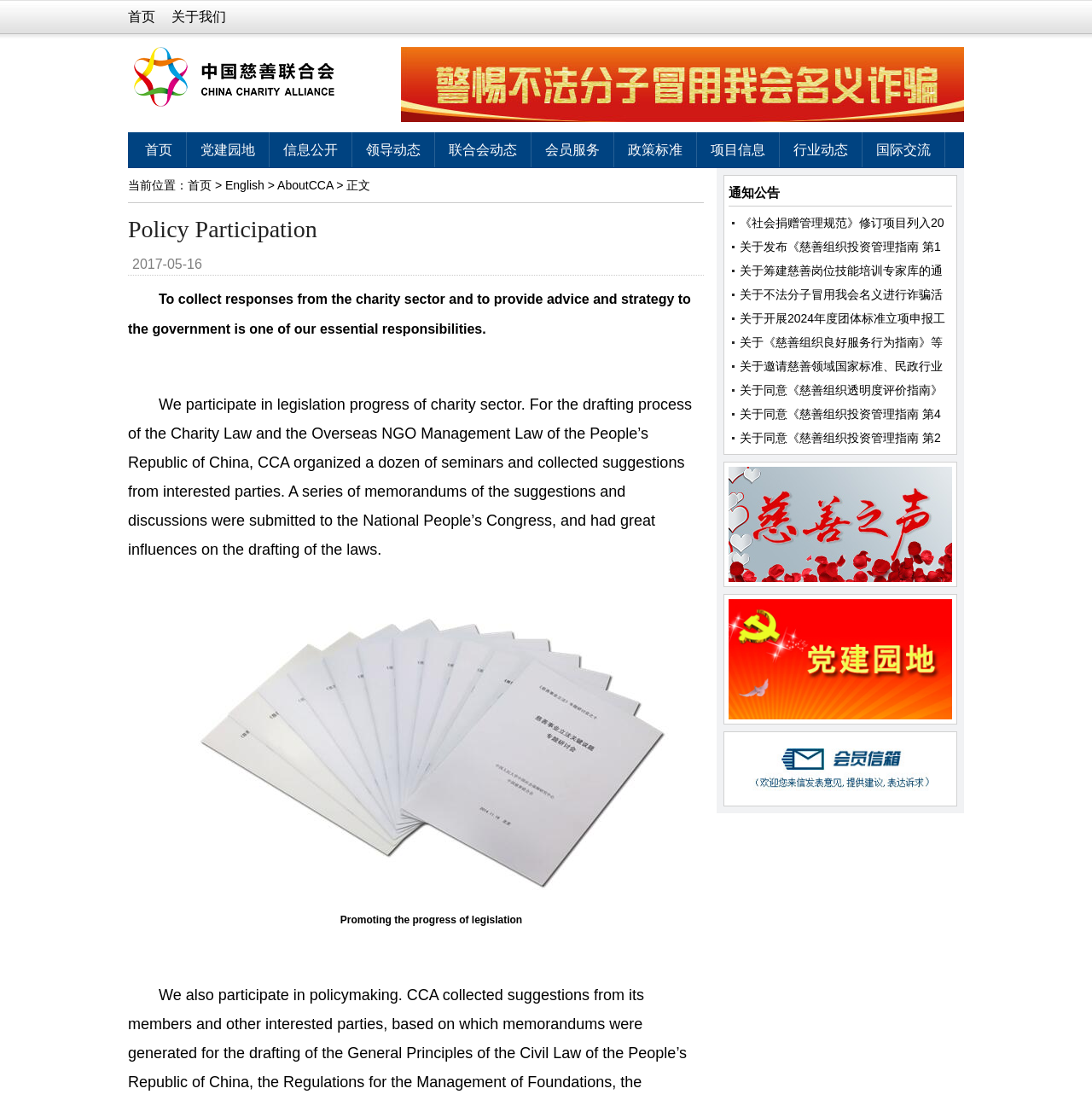Identify the bounding box for the UI element described as: "关于同意《慈善组织投资管理指南 第4". Ensure the coordinates are four float numbers between 0 and 1, formatted as [left, top, right, bottom].

[0.677, 0.37, 0.861, 0.382]